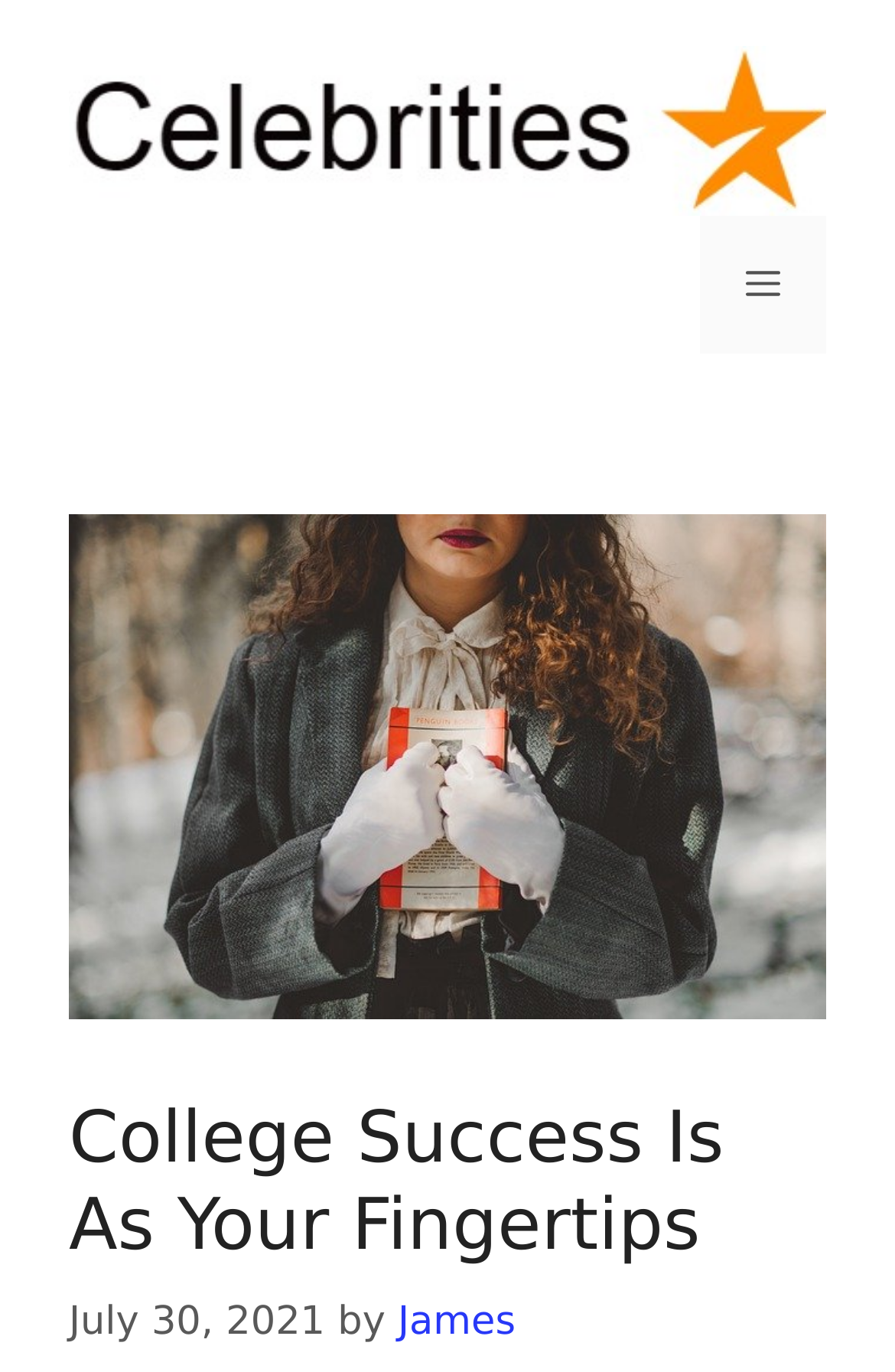Reply to the question with a single word or phrase:
What is the name of the website?

College Success Is As Your Fingertips